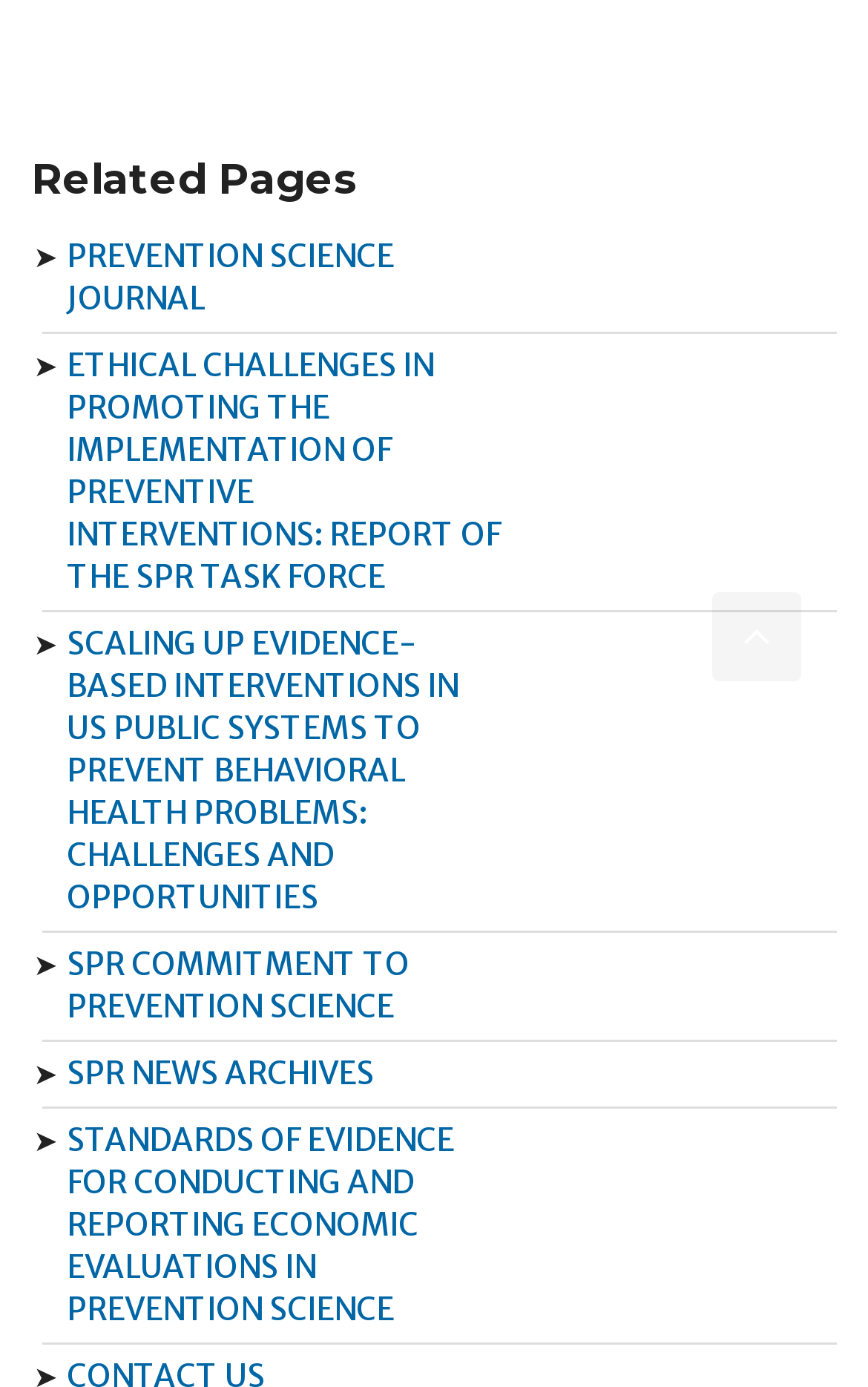Find the bounding box coordinates for the HTML element described as: "PREVENTION SCIENCE JOURNAL". The coordinates should consist of four float values between 0 and 1, i.e., [left, top, right, bottom].

[0.077, 0.171, 0.577, 0.232]